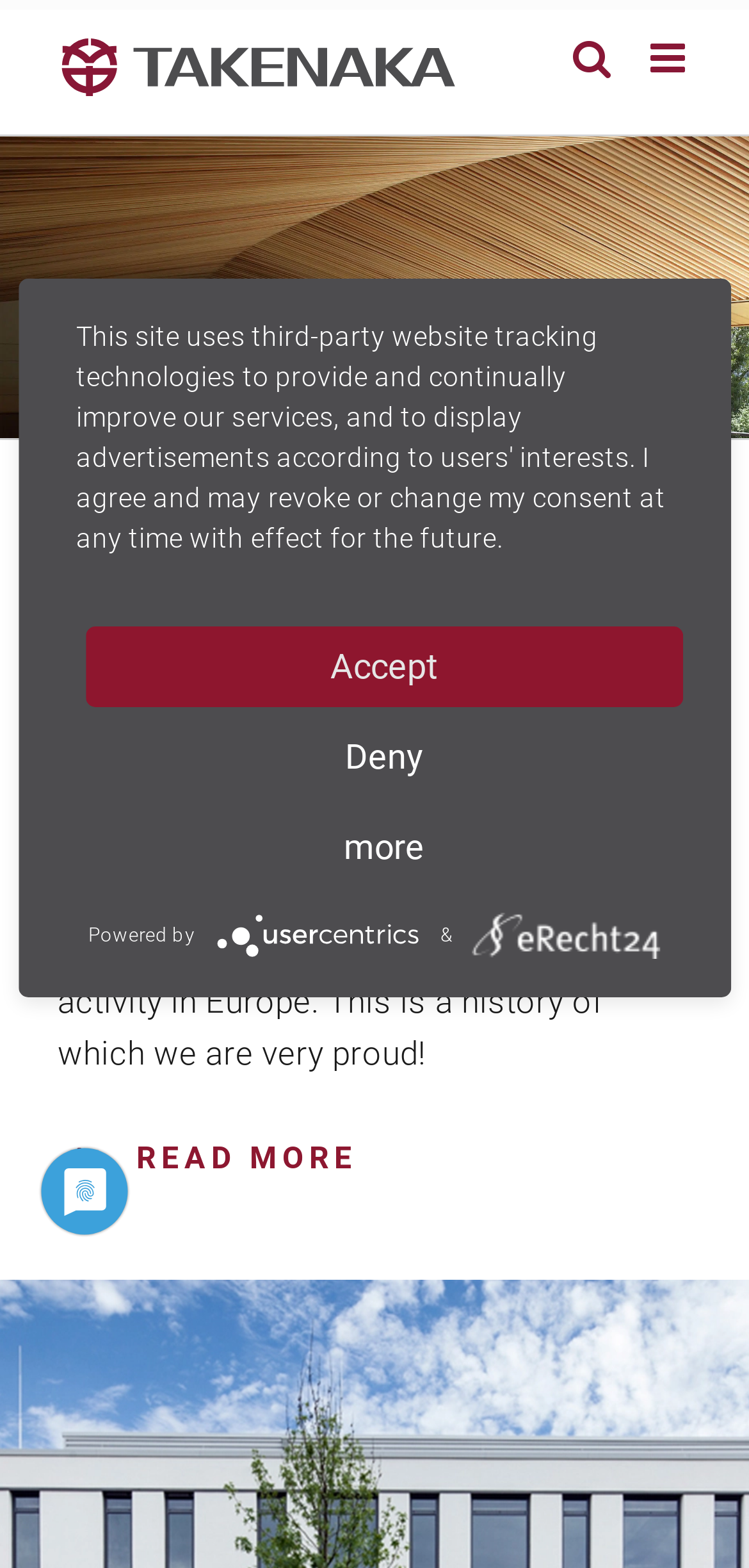Using the image as a reference, answer the following question in as much detail as possible:
What is the logo of the company?

The logo of the company is located at the top left corner of the webpage, and it is a link element with the text 'TAKENAKA EUROPE GmbH Logo'.